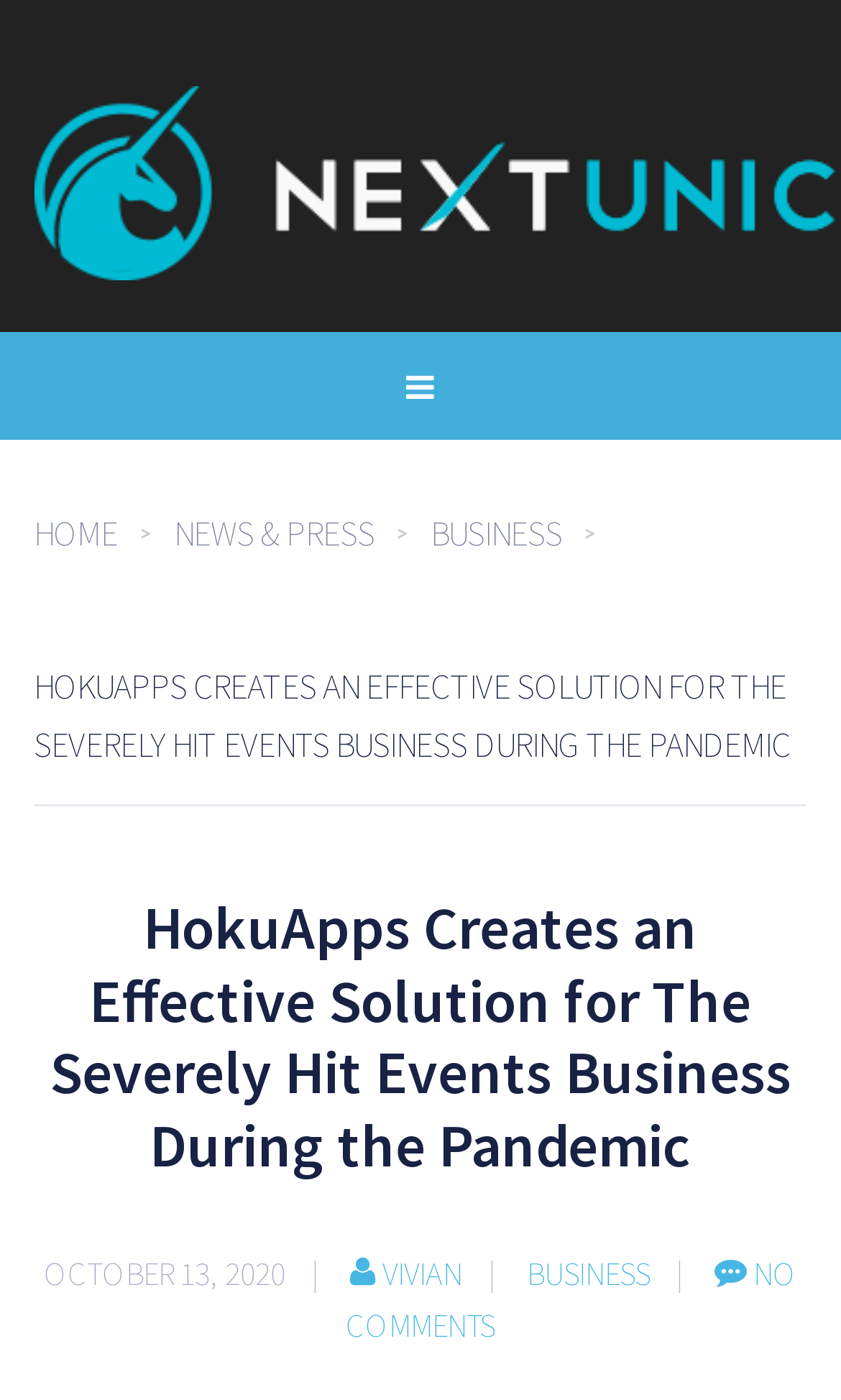What is the date mentioned in the webpage?
Please use the image to provide an in-depth answer to the question.

The date is mentioned in the StaticText element 'OCTOBER 13, 2020' which is located at the bottom of the webpage.